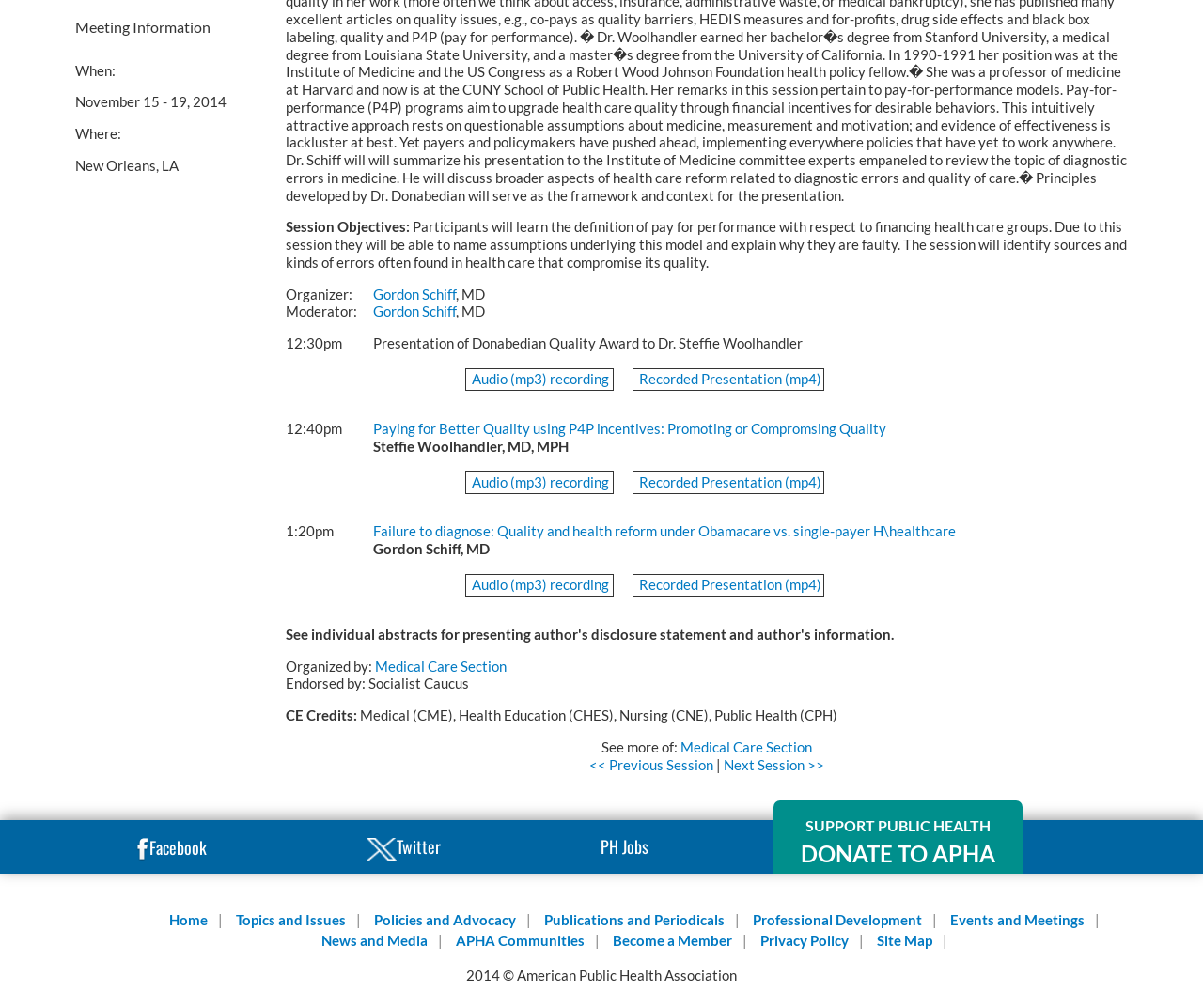Based on the element description: "Gordon Schiff", identify the bounding box coordinates for this UI element. The coordinates must be four float numbers between 0 and 1, listed as [left, top, right, bottom].

[0.31, 0.283, 0.379, 0.3]